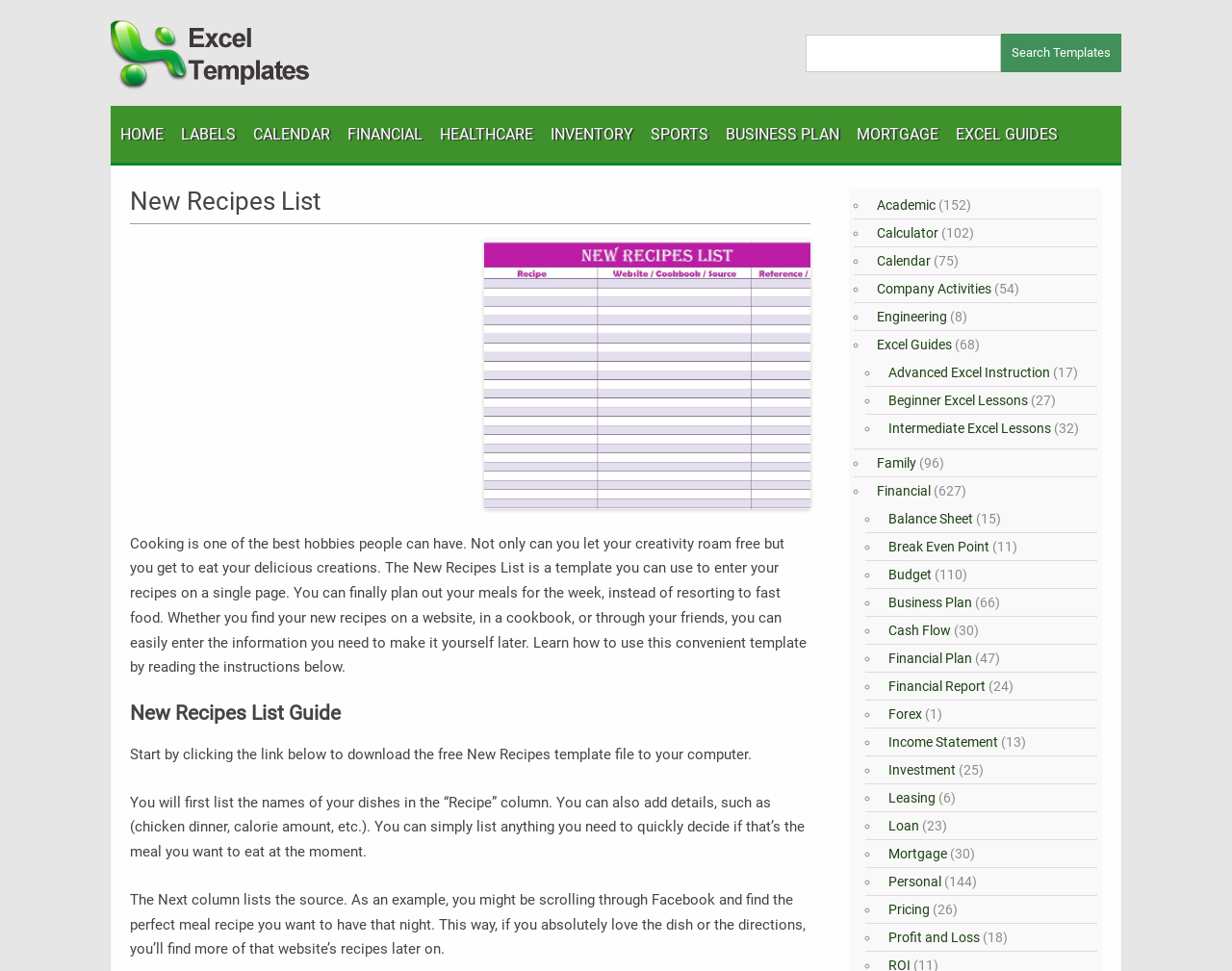What is the benefit of using the New Recipes List?
Please use the image to deliver a detailed and complete answer.

By using the New Recipes List, users can plan out their meals for the week, avoiding the need to resort to fast food and enabling them to make healthier and more informed food choices.